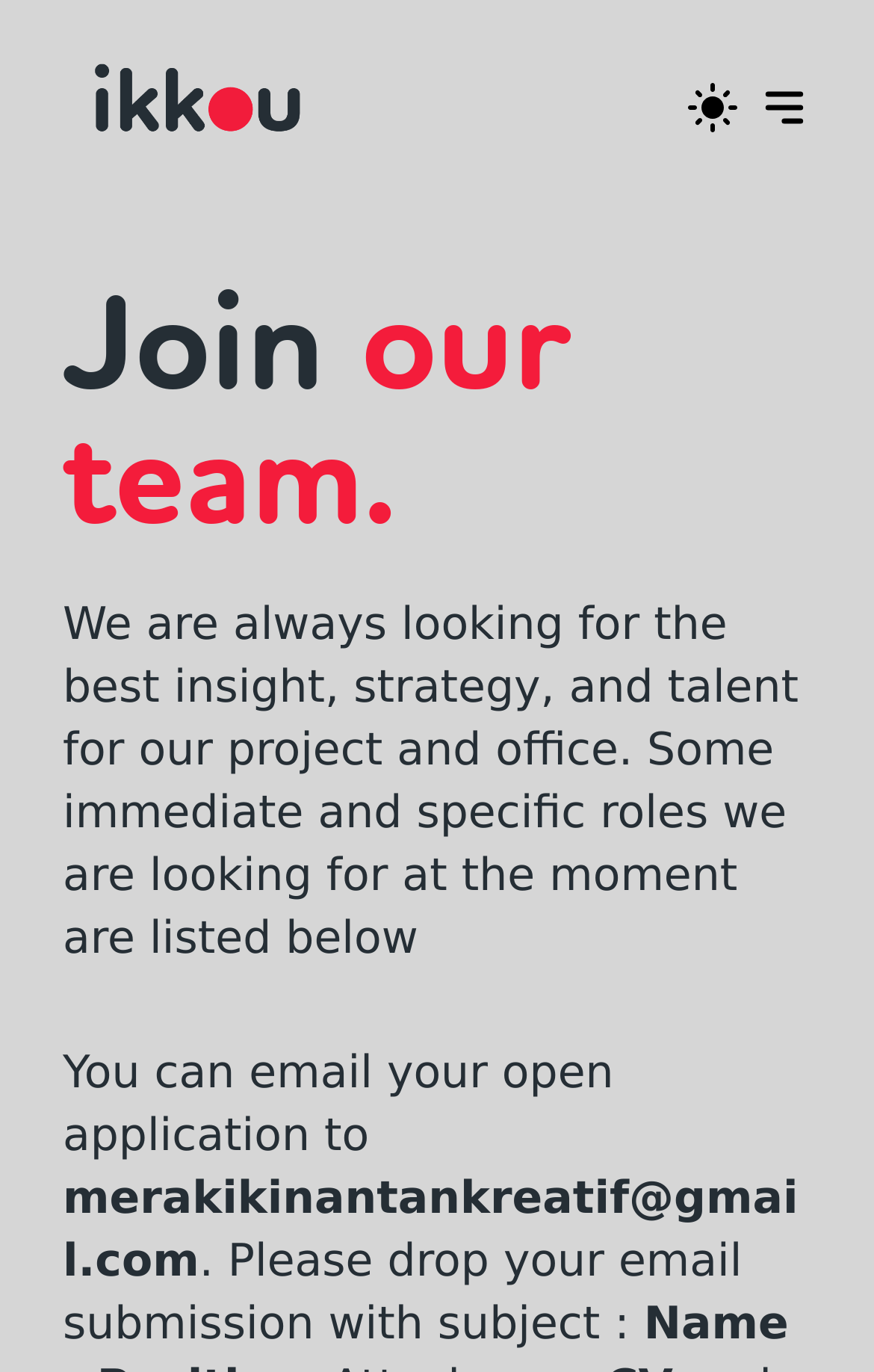Pinpoint the bounding box coordinates of the clickable area needed to execute the instruction: "Go to the about page". The coordinates should be specified as four float numbers between 0 and 1, i.e., [left, top, right, bottom].

[0.204, 0.699, 0.31, 0.732]